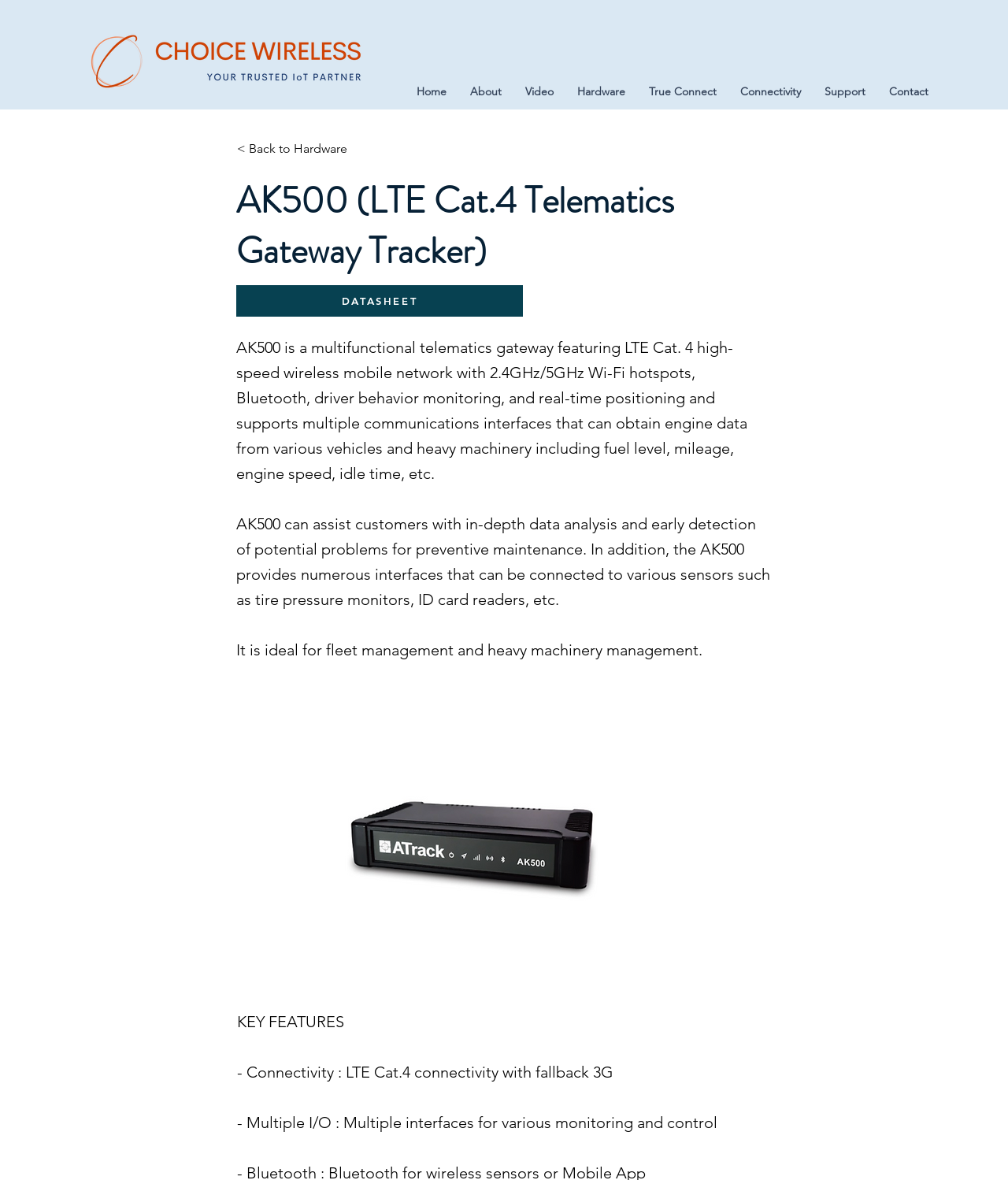Identify the bounding box coordinates for the element you need to click to achieve the following task: "learn about true connect". Provide the bounding box coordinates as four float numbers between 0 and 1, in the form [left, top, right, bottom].

[0.632, 0.07, 0.723, 0.085]